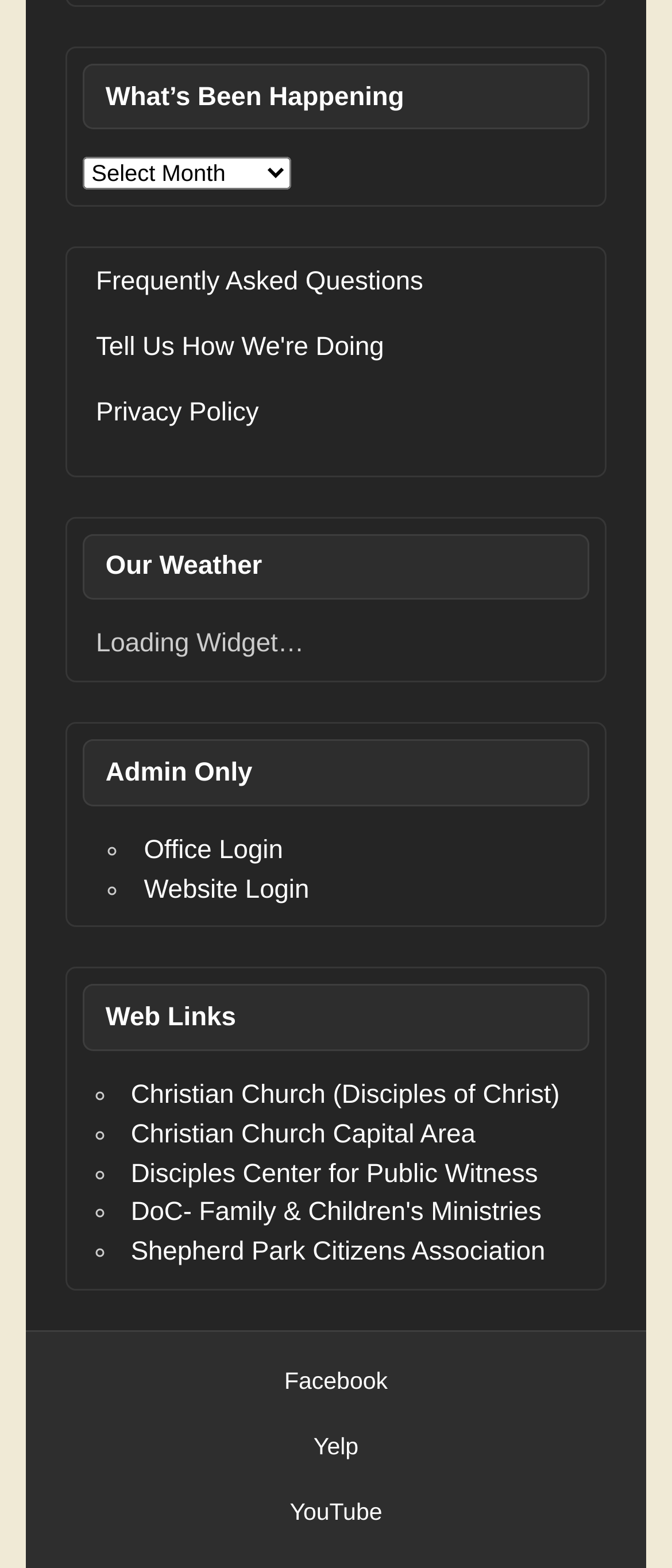Specify the bounding box coordinates of the area to click in order to follow the given instruction: "Visit the Christian Church (Disciples of Christ) website."

[0.195, 0.689, 0.833, 0.708]